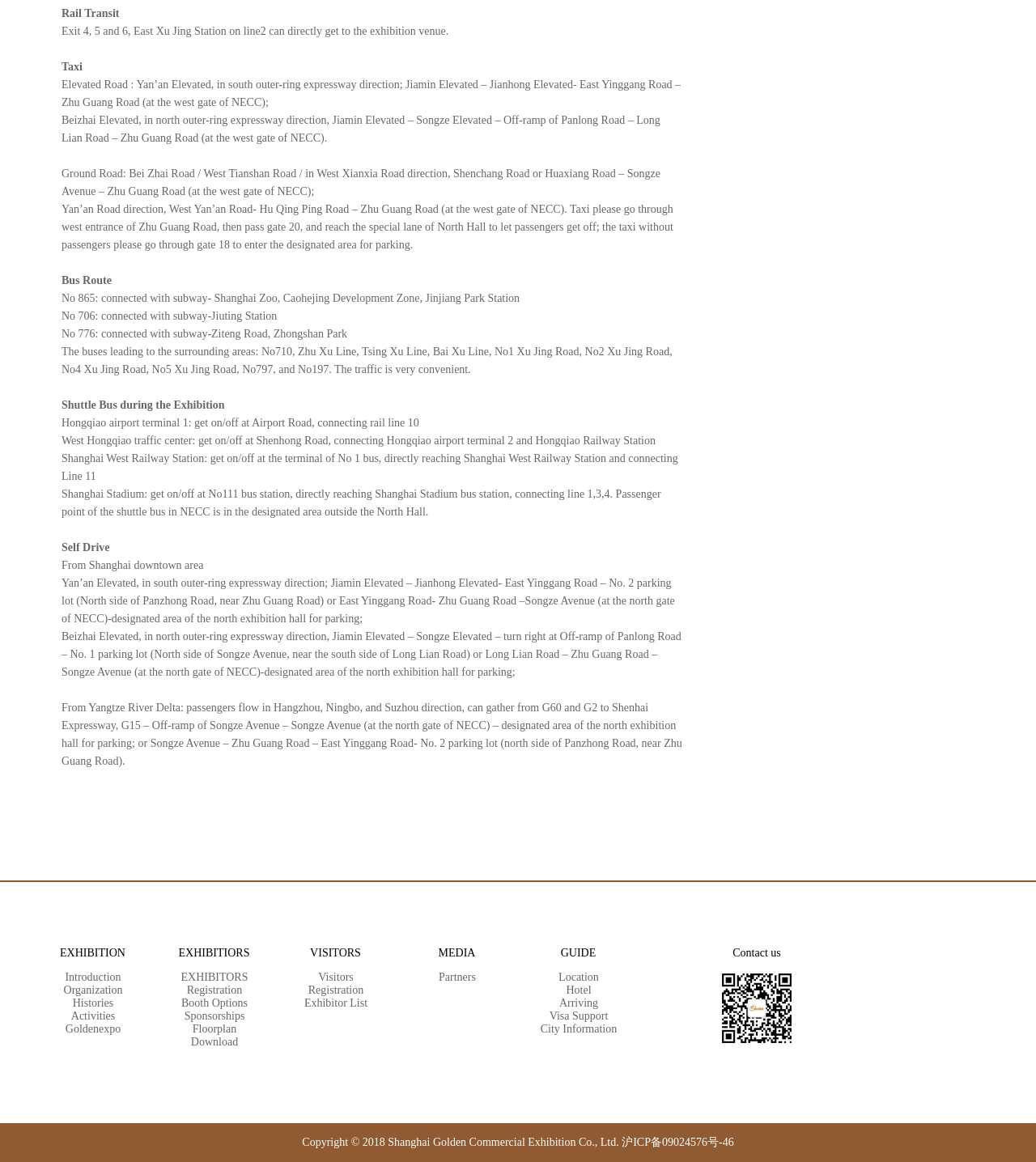Reply to the question with a single word or phrase:
How many bus routes are connected to the exhibition venue?

7